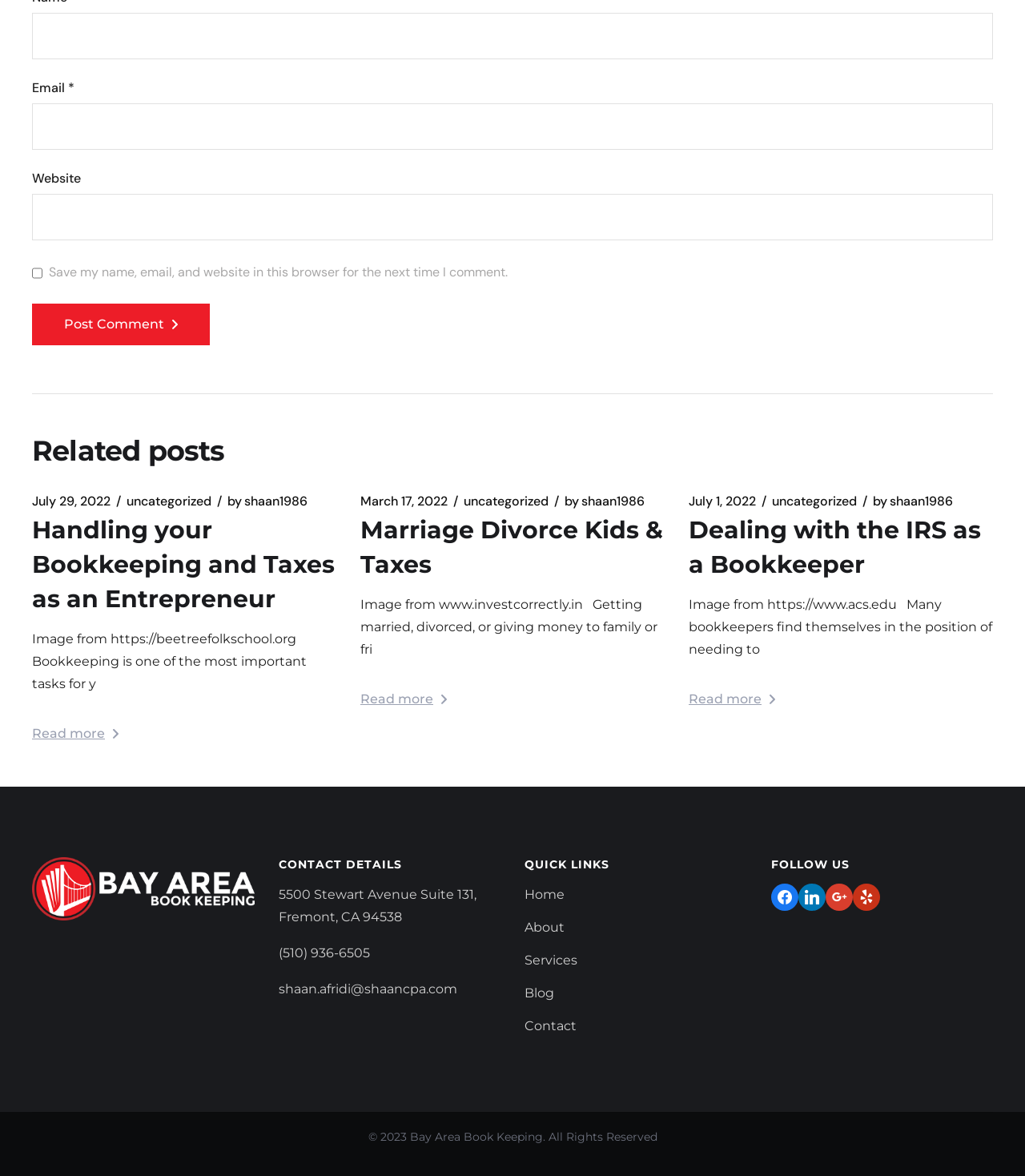What is the title of the first related post?
Answer the question in a detailed and comprehensive manner.

I looked at the first article section and found the heading 'Handling your Bookkeeping and Taxes as an Entrepreneur' which is the title of the first related post.